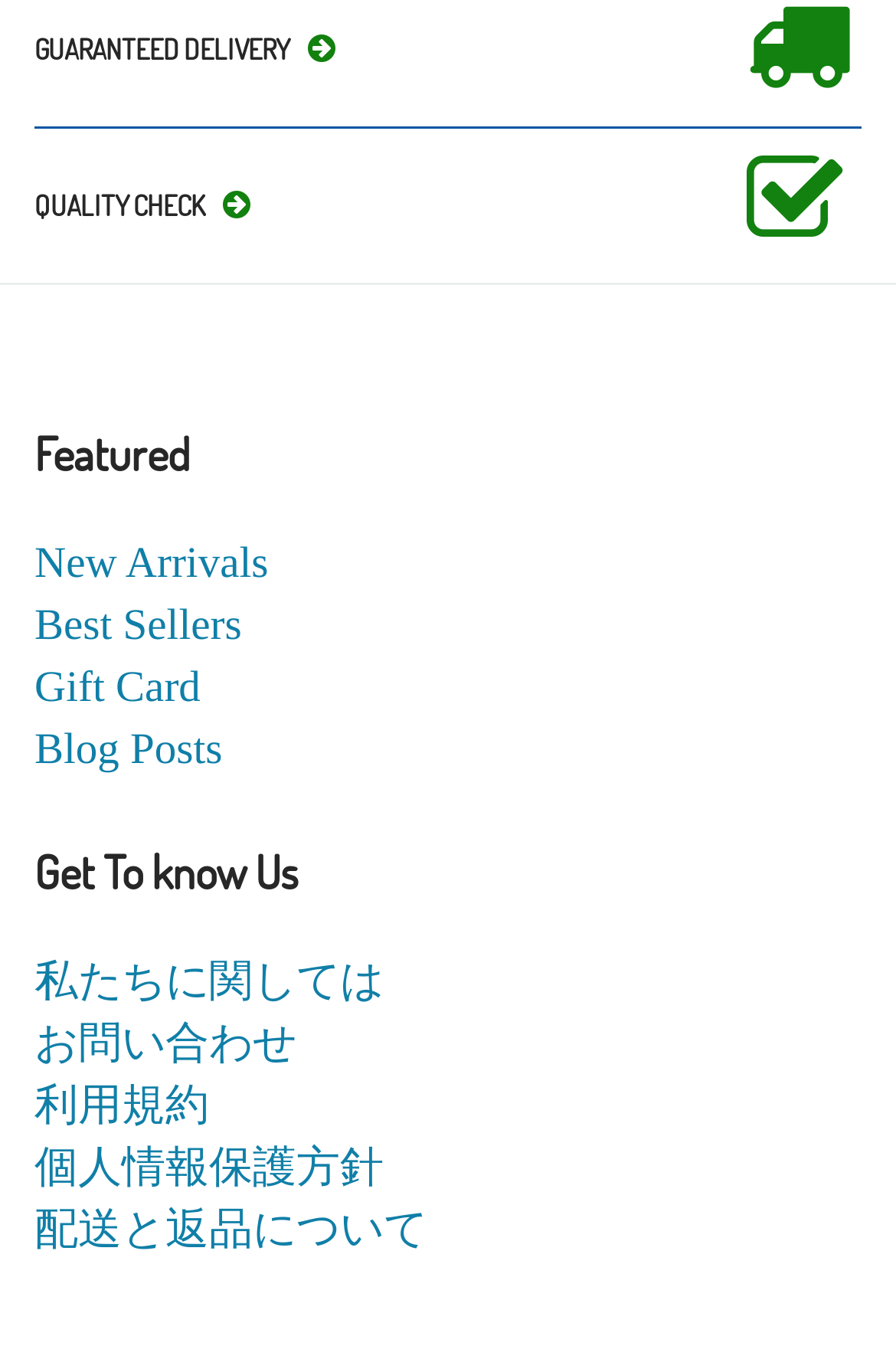Please respond in a single word or phrase: 
What is the first featured section?

GUARANTEED DELIVERY